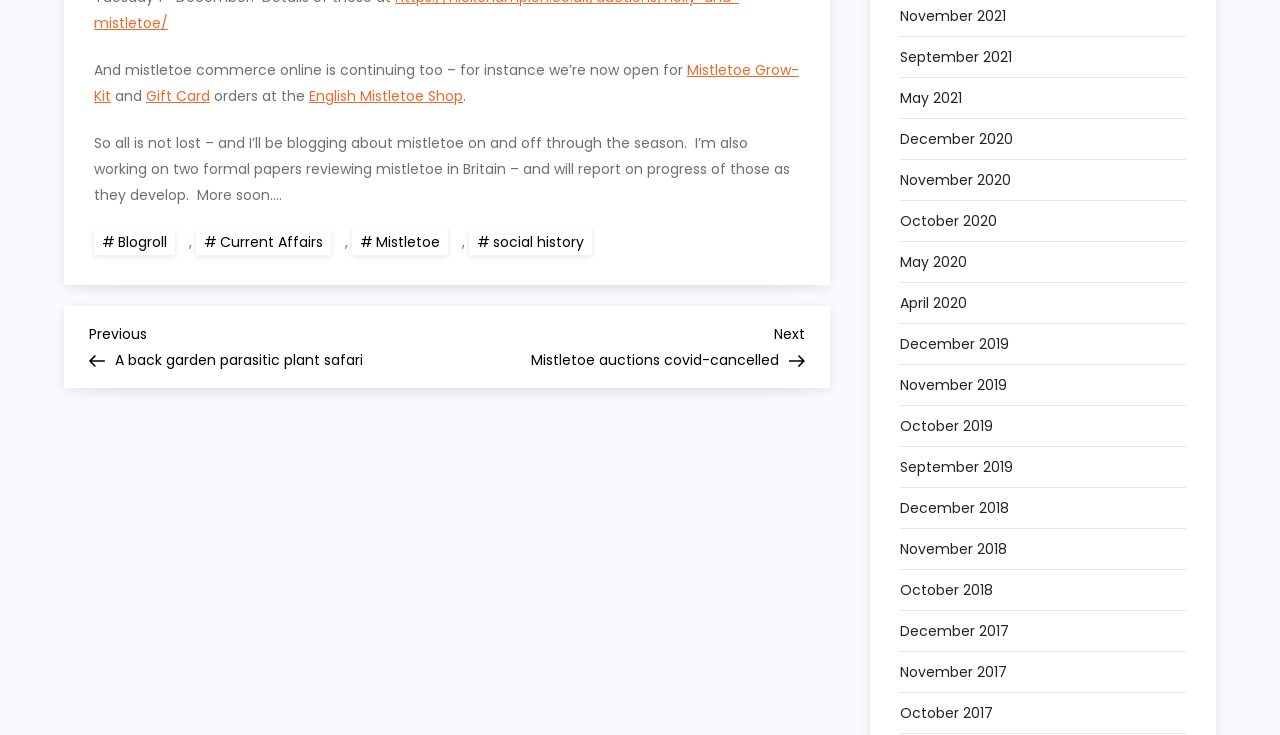What is the title of the previous post?
Provide a concise answer using a single word or phrase based on the image.

A back garden parasitic plant safari